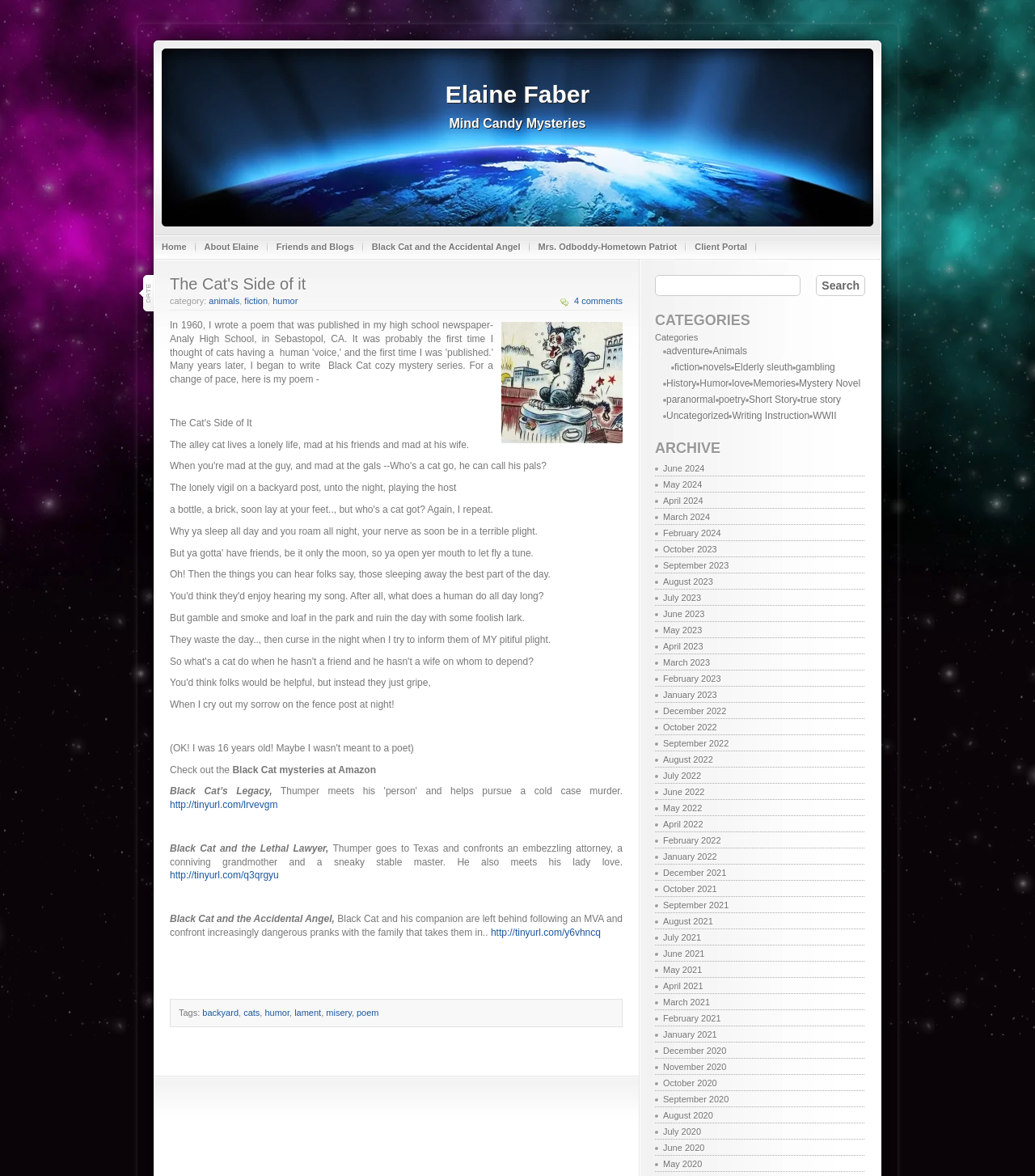Please identify the bounding box coordinates for the region that you need to click to follow this instruction: "Search for something".

[0.789, 0.234, 0.836, 0.252]